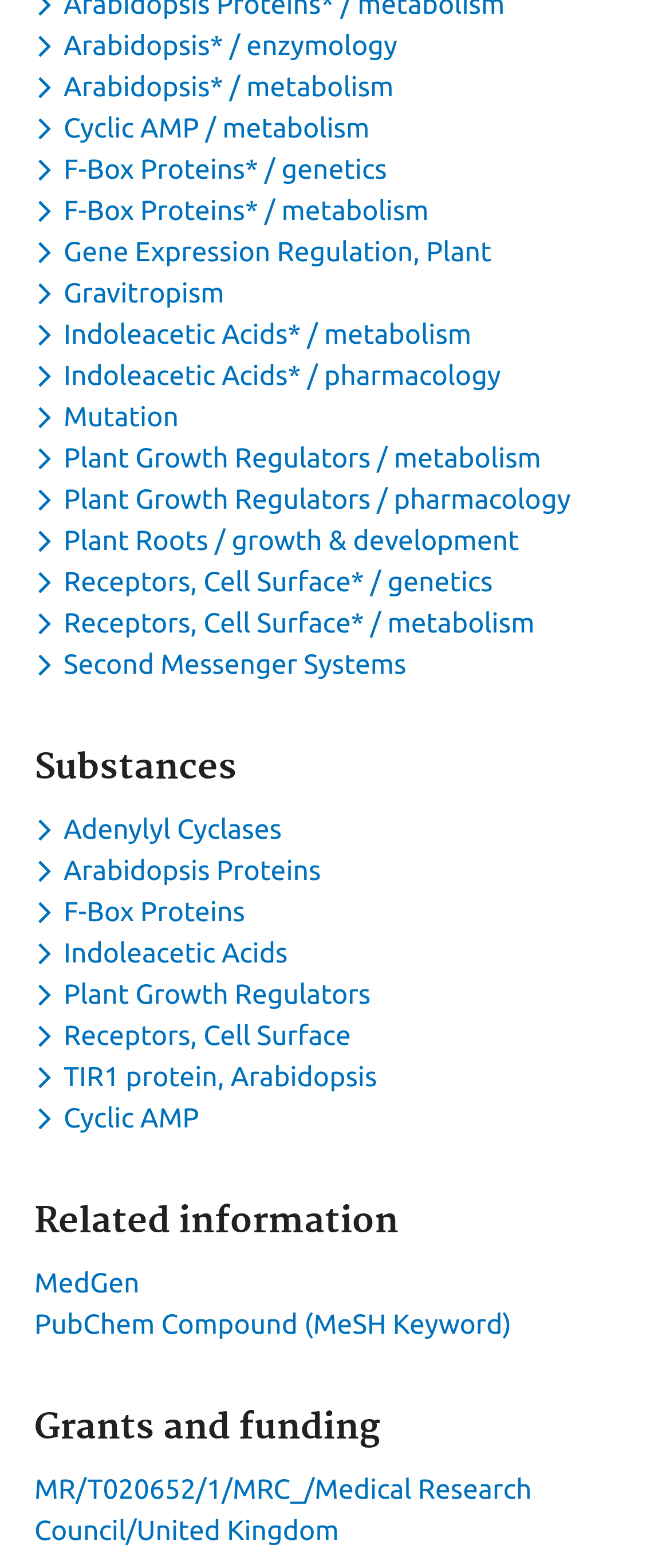Show the bounding box coordinates of the region that should be clicked to follow the instruction: "View related information about MedGen."

[0.051, 0.808, 0.208, 0.828]